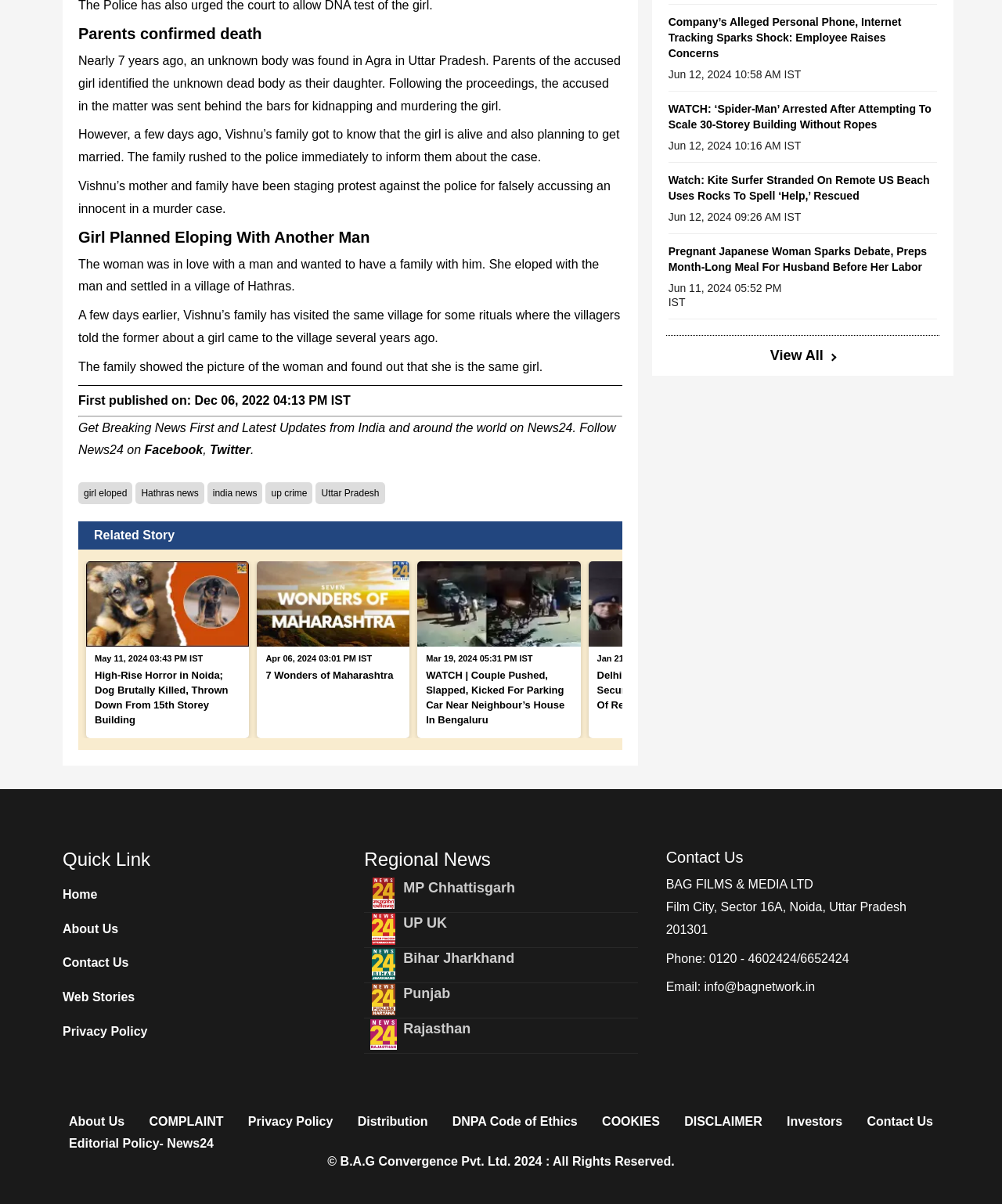Examine the screenshot and answer the question in as much detail as possible: What is the date of the first related news story?

The first related news story has a static text element 'May 11, 2024 03:43 PM IST' which indicates the date of the news story.